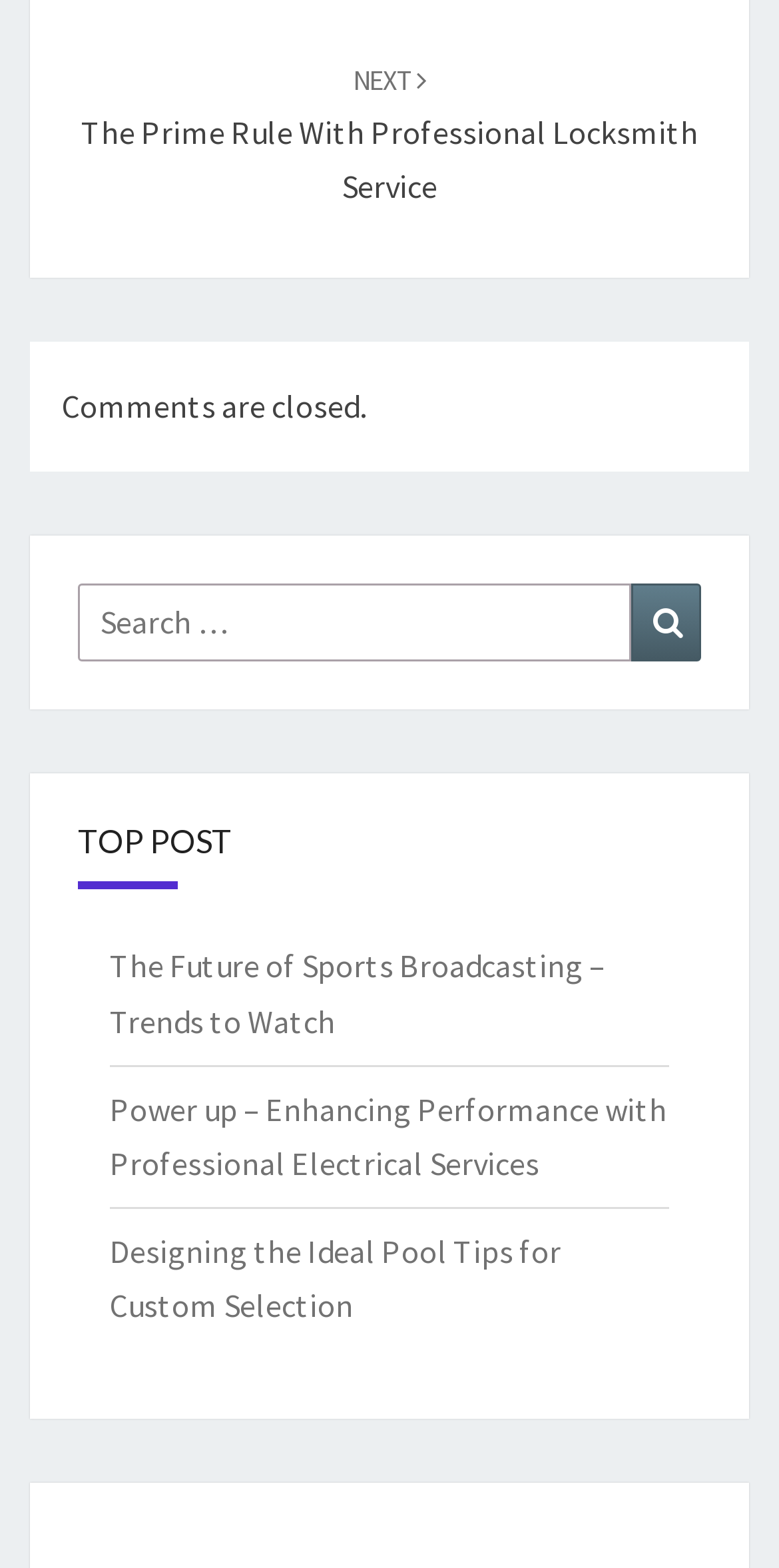Respond with a single word or phrase:
How many links are under the 'TOP POST' heading?

3